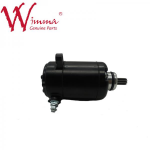Detail the scene shown in the image extensively.

The image displays a black starter motor, branded with the “Winona Genuine Parts” logo prominently featured at the top. This essential automotive component is designed for reliable engine starting in various motorcycle models. The starter motor is depicted from a slightly angled view, showcasing its cylindrical shape, electrical terminals, and metal shaft that hint at its mechanical functionality. It is an integral part for ensuring smooth engine operation, making it crucial for motorcycle enthusiasts and repair professionals alike seeking quality replacement parts. The clean white background emphasizes the product, allowing viewers to focus on its details.